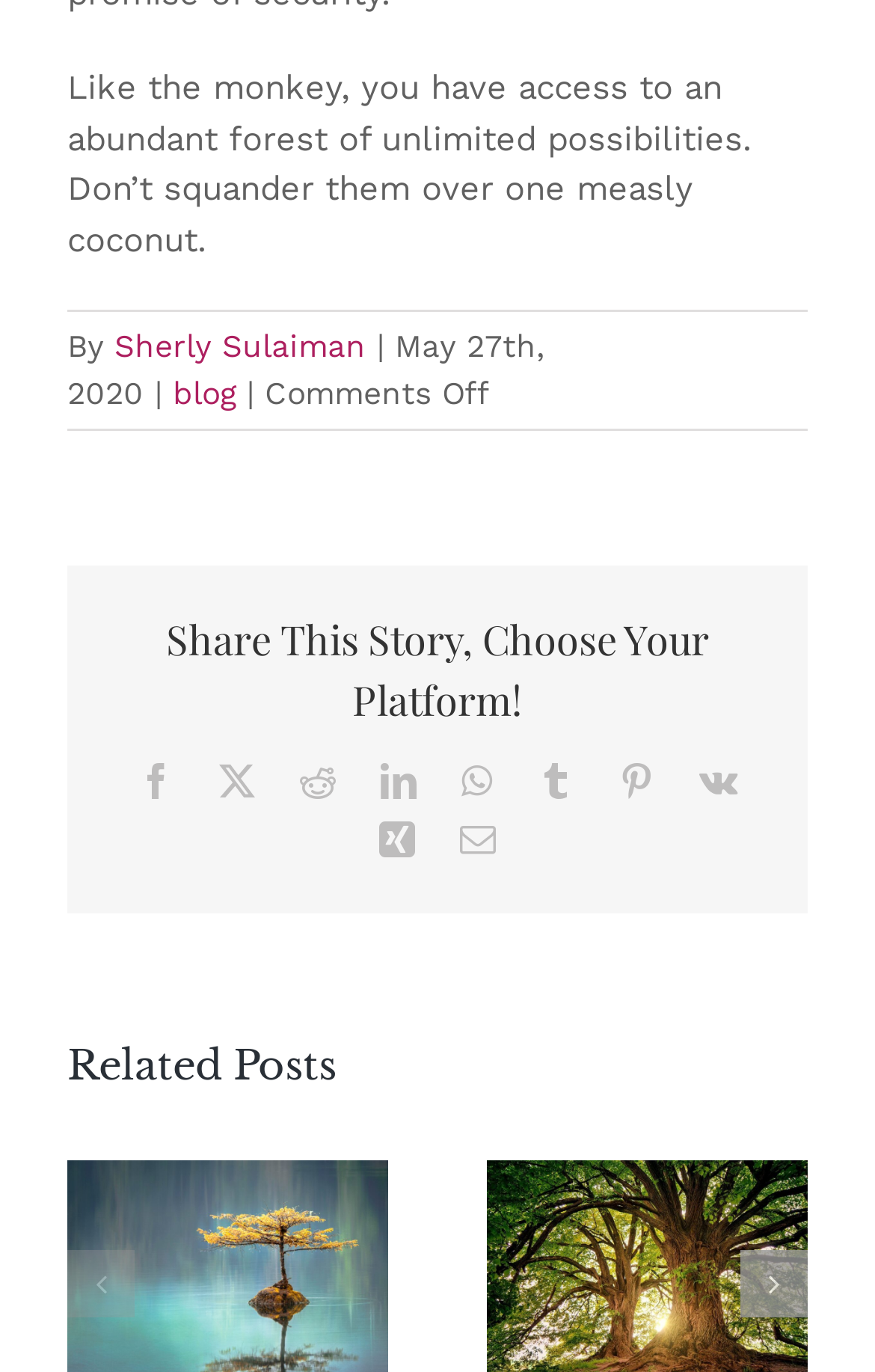Give a short answer to this question using one word or a phrase:
What is the date of the blog post?

May 27th, 2020